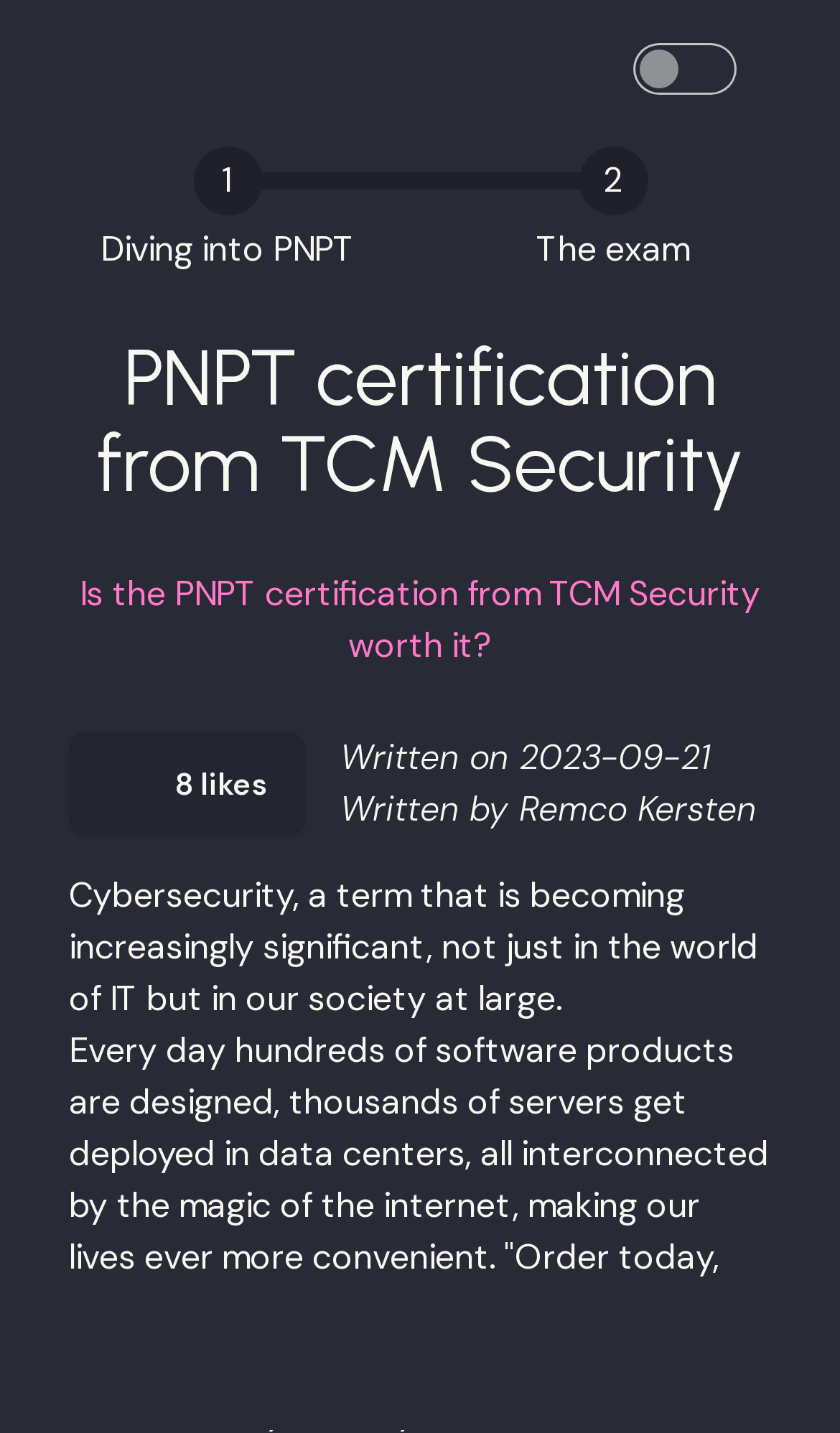Highlight the bounding box coordinates of the element that should be clicked to carry out the following instruction: "Type in the first textbox". The coordinates must be given as four float numbers ranging from 0 to 1, i.e., [left, top, right, bottom].

[0.256, 0.393, 0.818, 0.425]